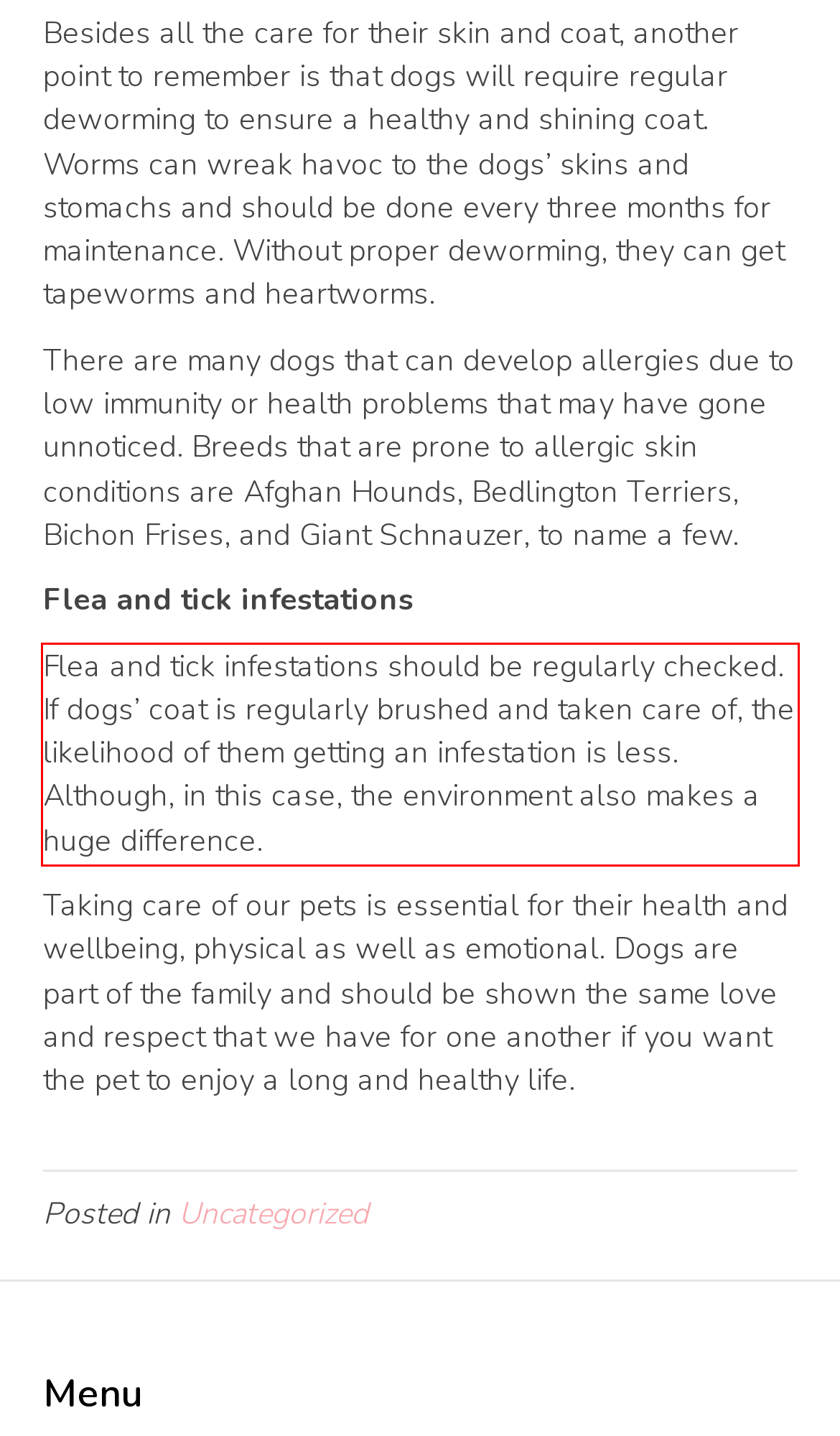Given a webpage screenshot, identify the text inside the red bounding box using OCR and extract it.

Flea and tick infestations should be regularly checked. If dogs’ coat is regularly brushed and taken care of, the likelihood of them getting an infestation is less. Although, in this case, the environment also makes a huge difference.